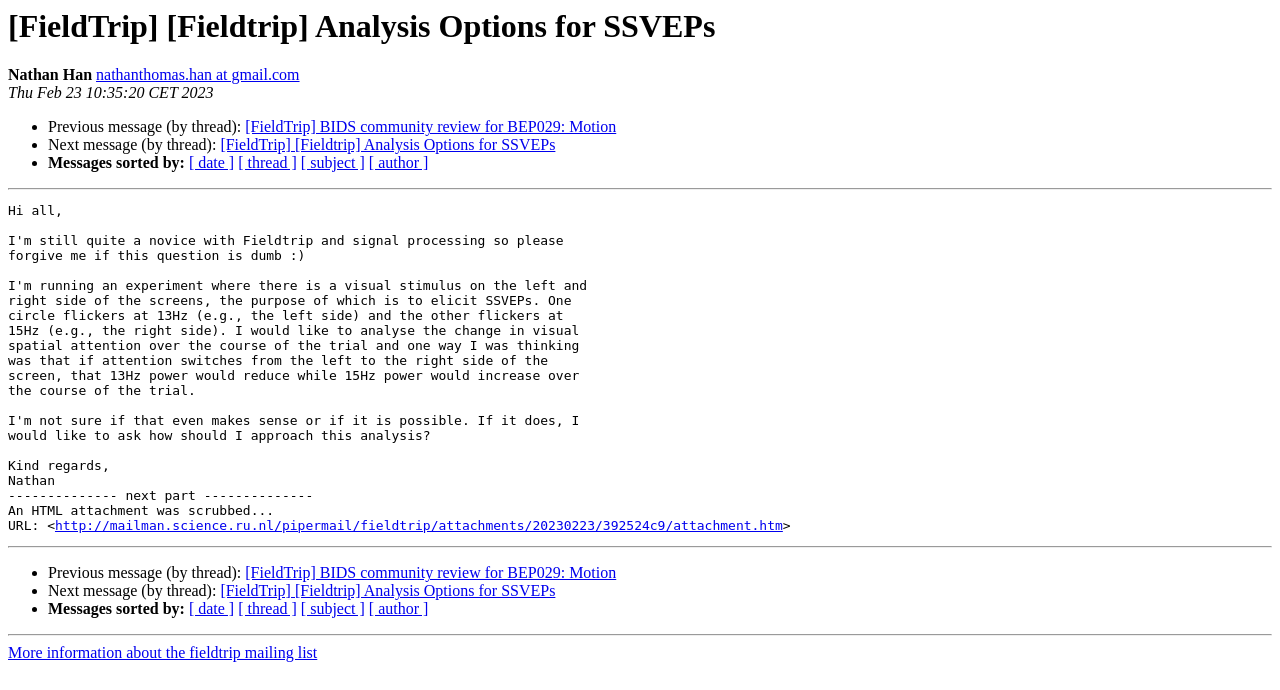What is the author of the message?
Analyze the image and deliver a detailed answer to the question.

I found the author's name by looking at the static text element with the content 'Nathan Han' located at the top of the webpage, which is likely to be the author's information section.